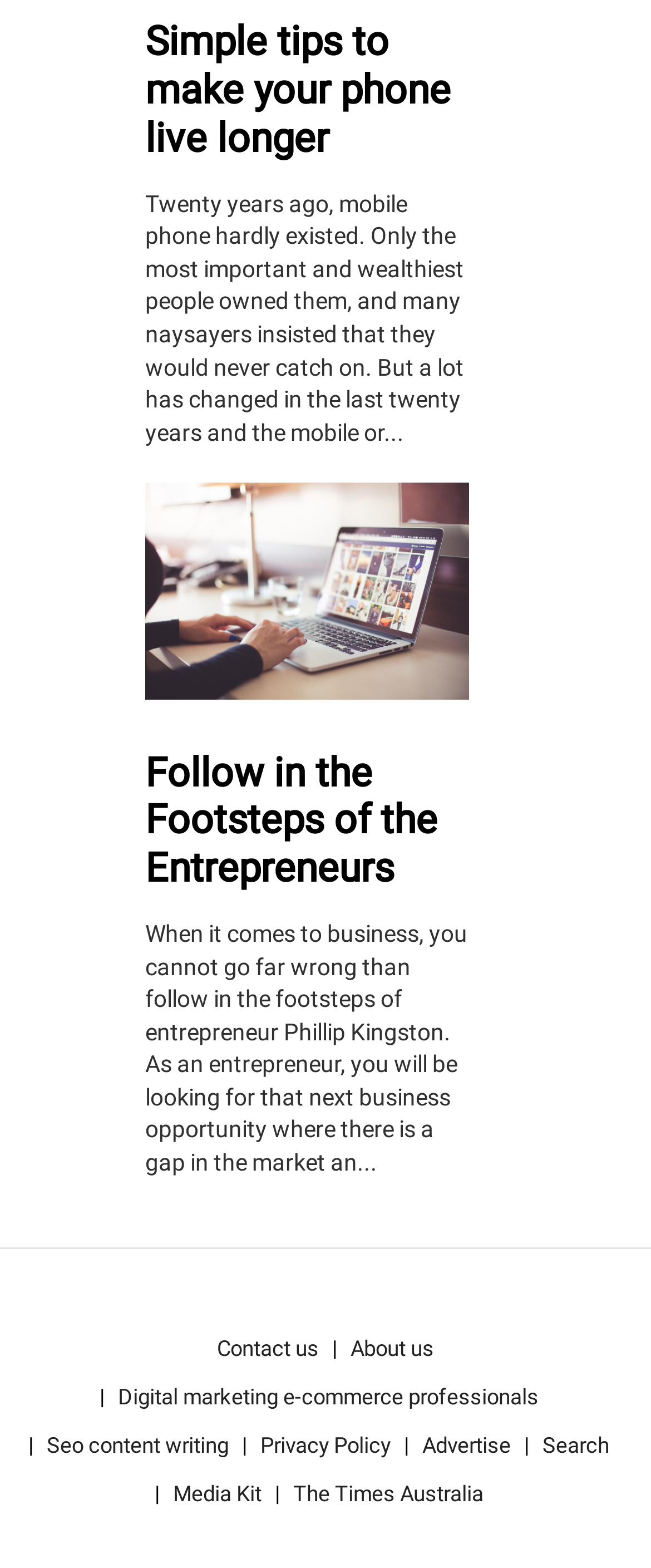Locate the bounding box coordinates of the element that needs to be clicked to carry out the instruction: "Search". The coordinates should be given as four float numbers ranging from 0 to 1, i.e., [left, top, right, bottom].

[0.833, 0.906, 0.936, 0.937]